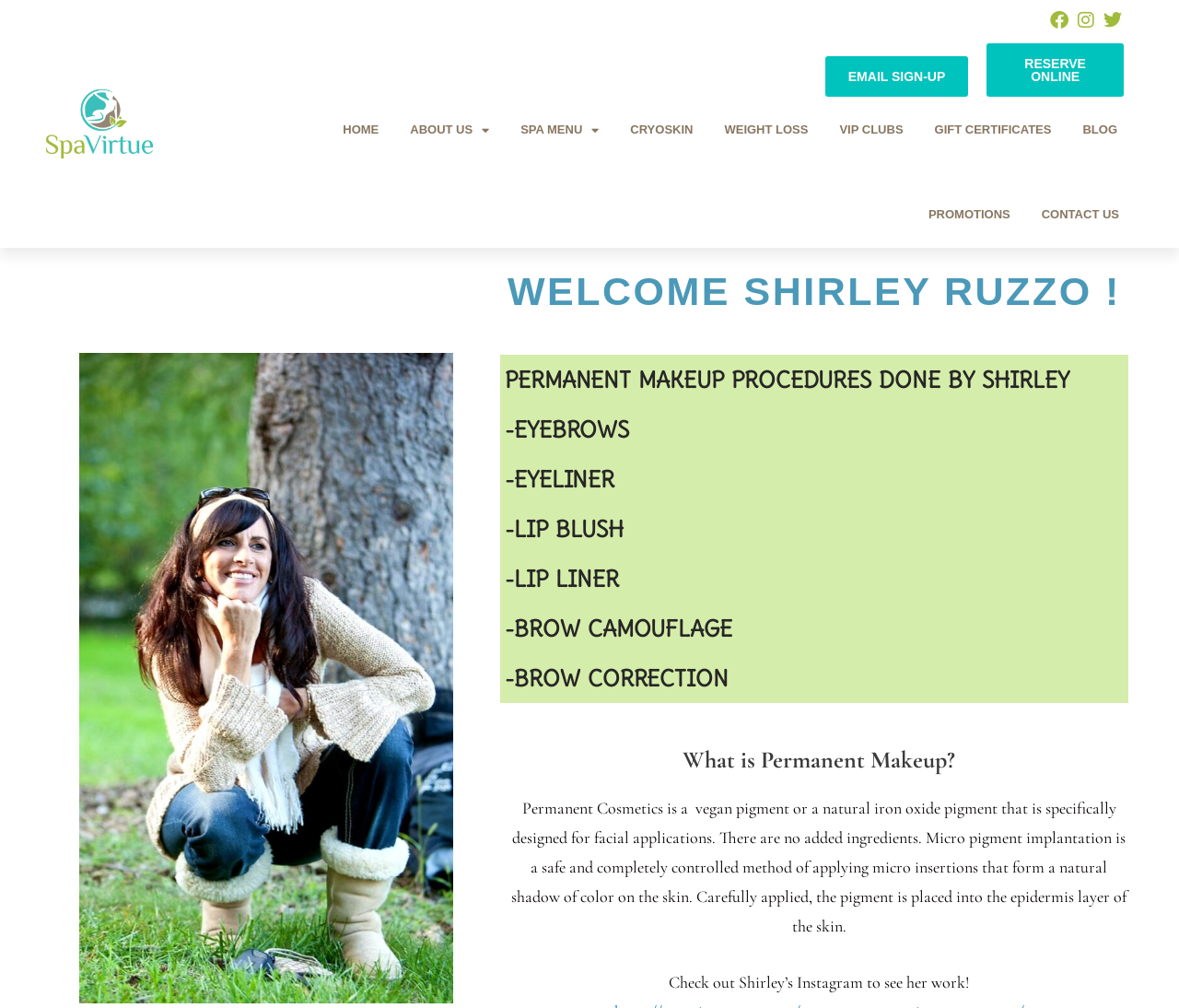Determine the coordinates of the bounding box for the clickable area needed to execute this instruction: "Reserve online".

[0.837, 0.043, 0.953, 0.096]